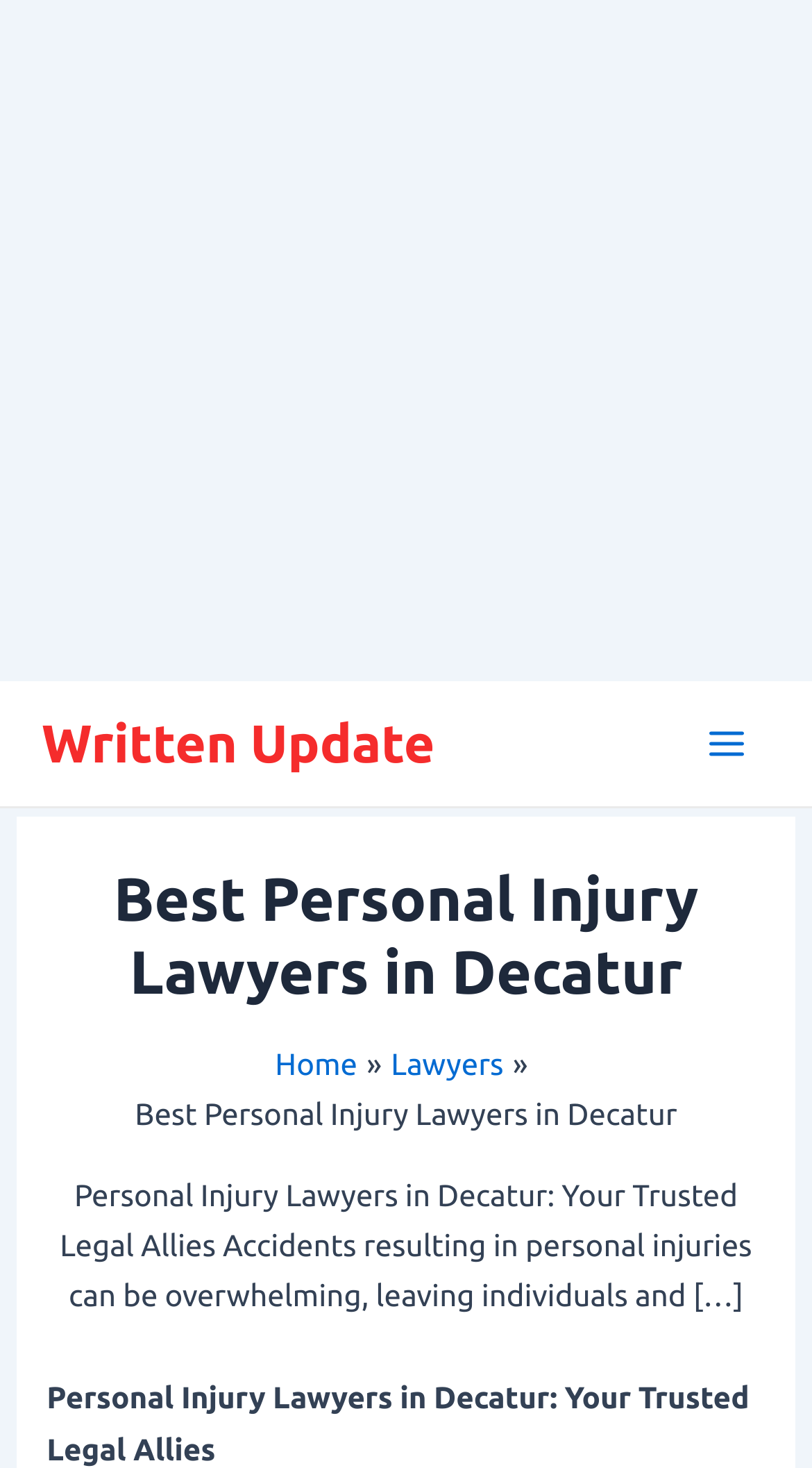Generate the text of the webpage's primary heading.

Best Personal Injury Lawyers in Decatur